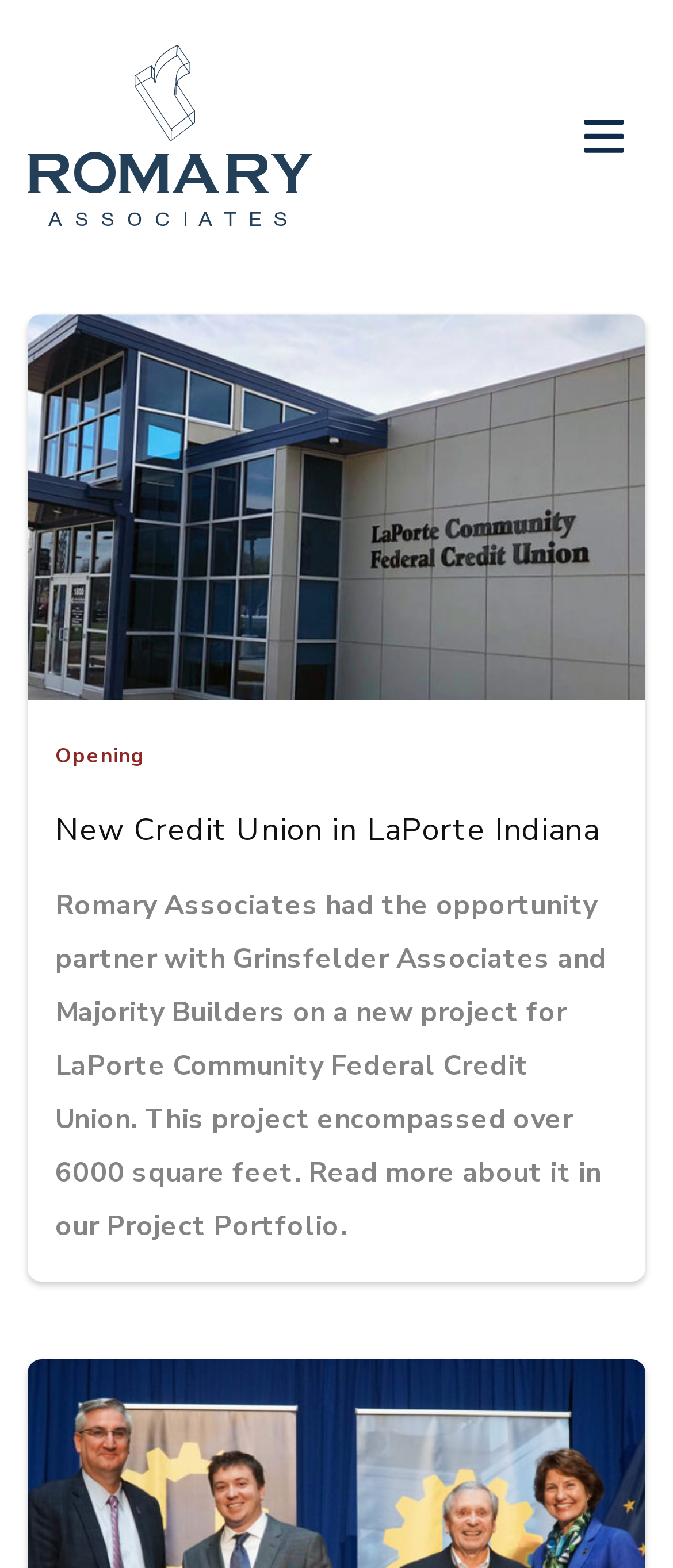How many images are on the webpage?
Use the image to answer the question with a single word or phrase.

3